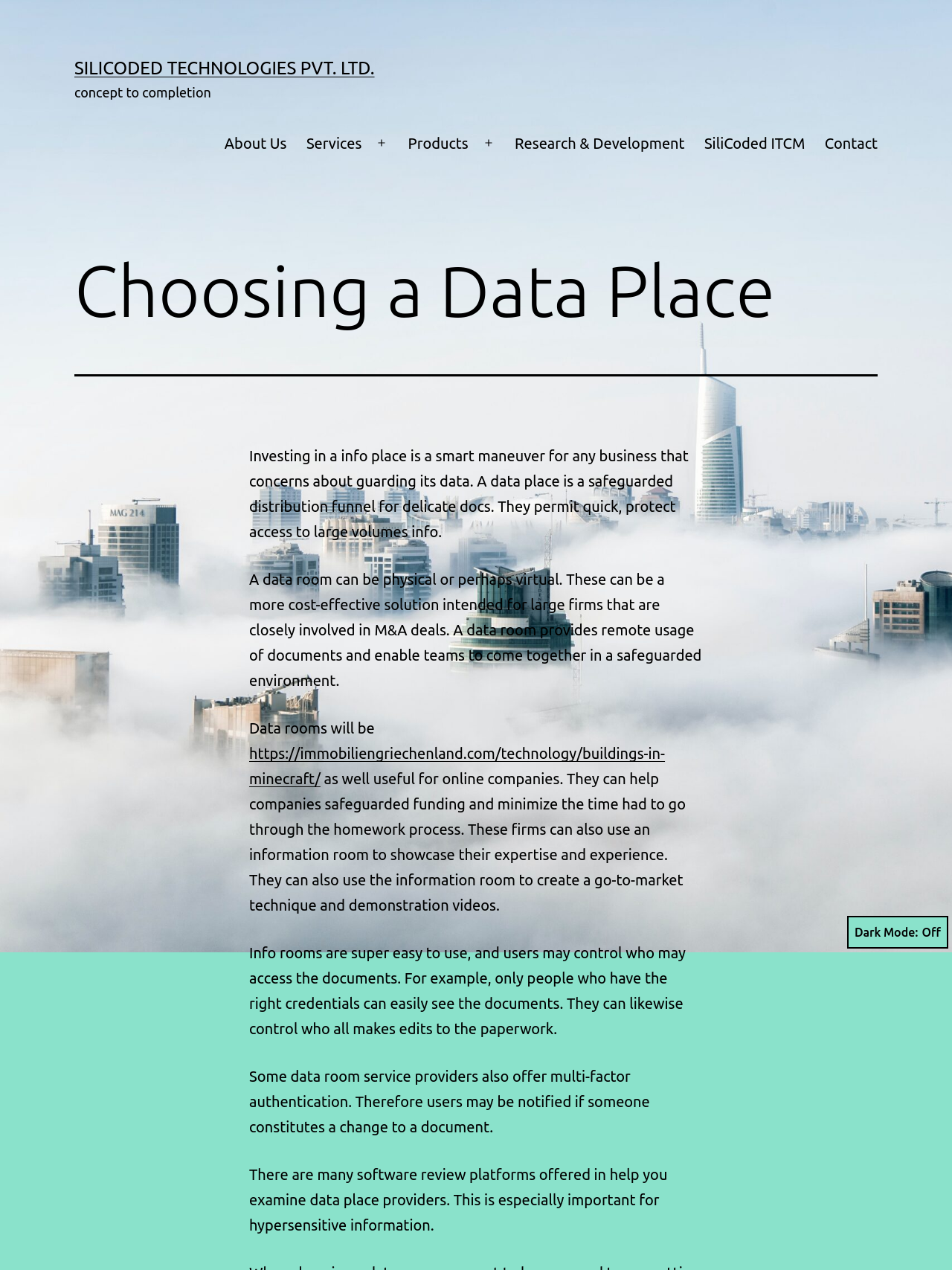Please provide the main heading of the webpage content.

Choosing a Data Place